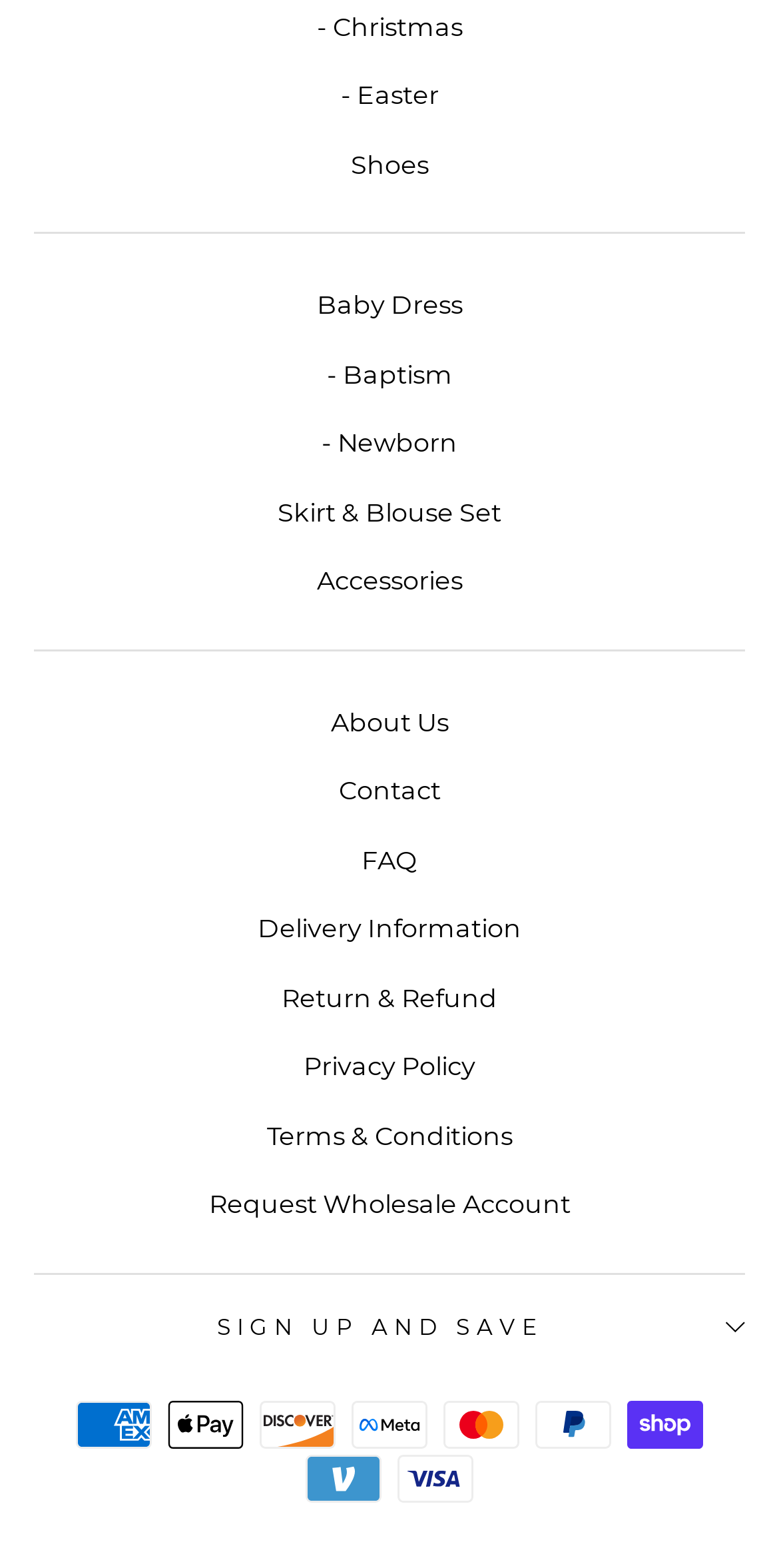Show the bounding box coordinates of the element that should be clicked to complete the task: "Learn about global delivery".

None